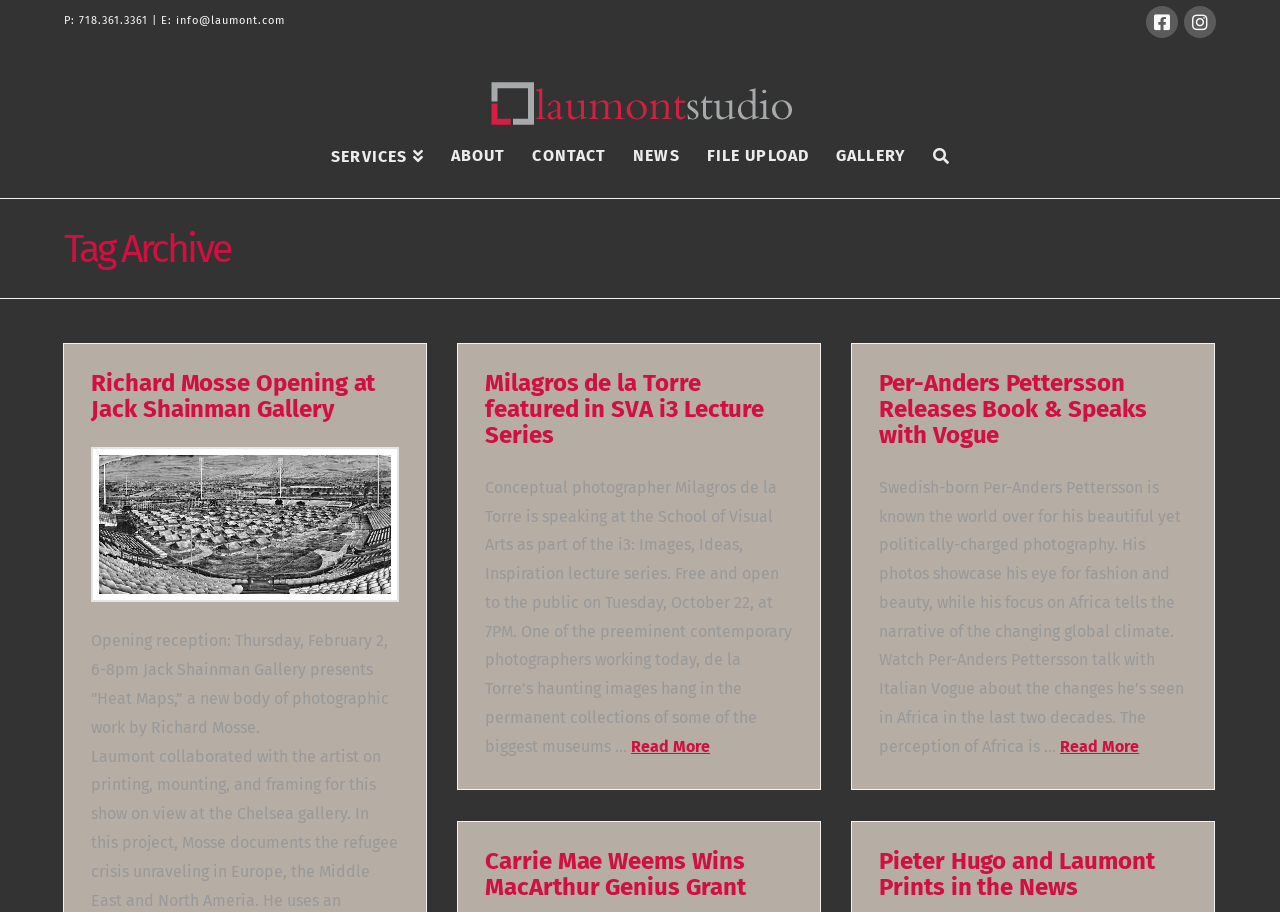Find the bounding box coordinates of the element you need to click on to perform this action: 'View whisky products'. The coordinates should be represented by four float values between 0 and 1, in the format [left, top, right, bottom].

None